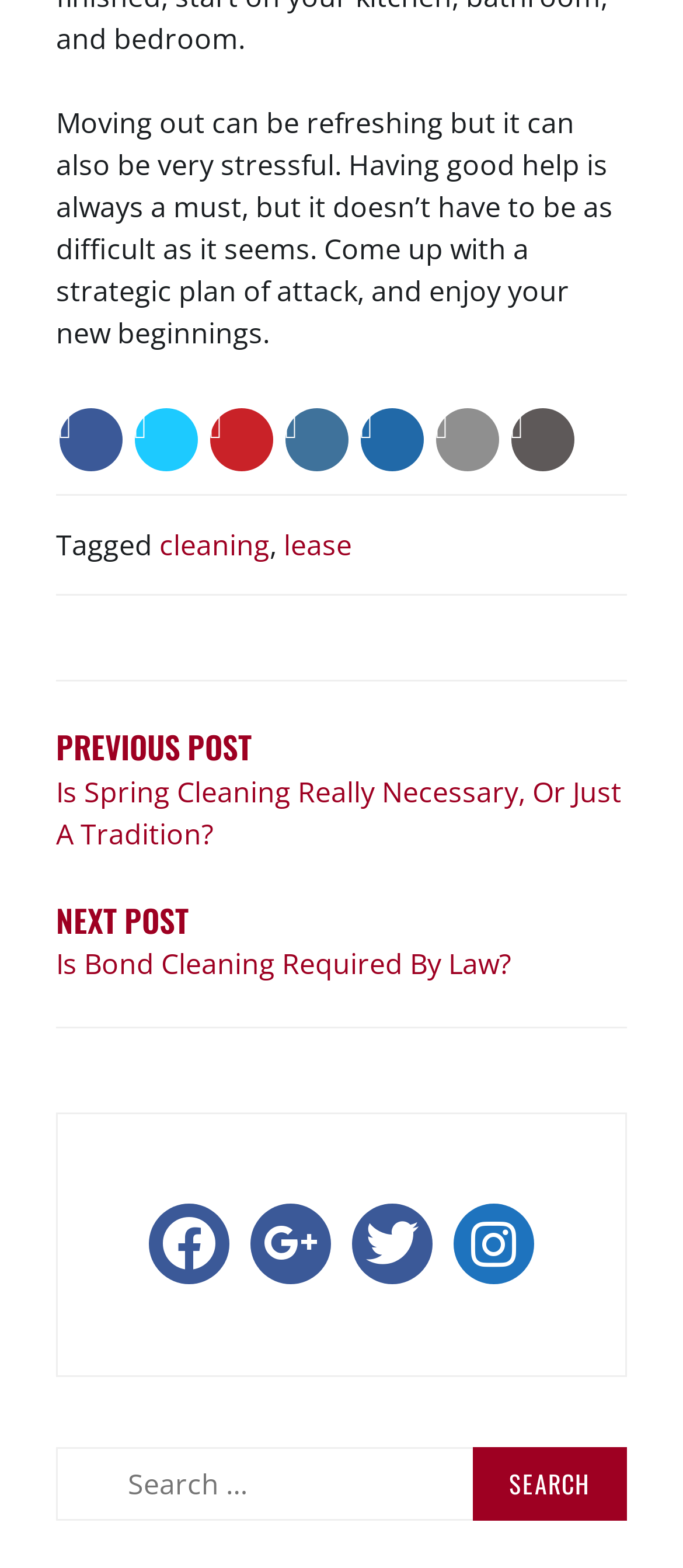From the details in the image, provide a thorough response to the question: What type of navigation is available?

The type of navigation available is post navigation, as indicated by the heading 'POST NAVIGATION' and the links to previous and next posts.